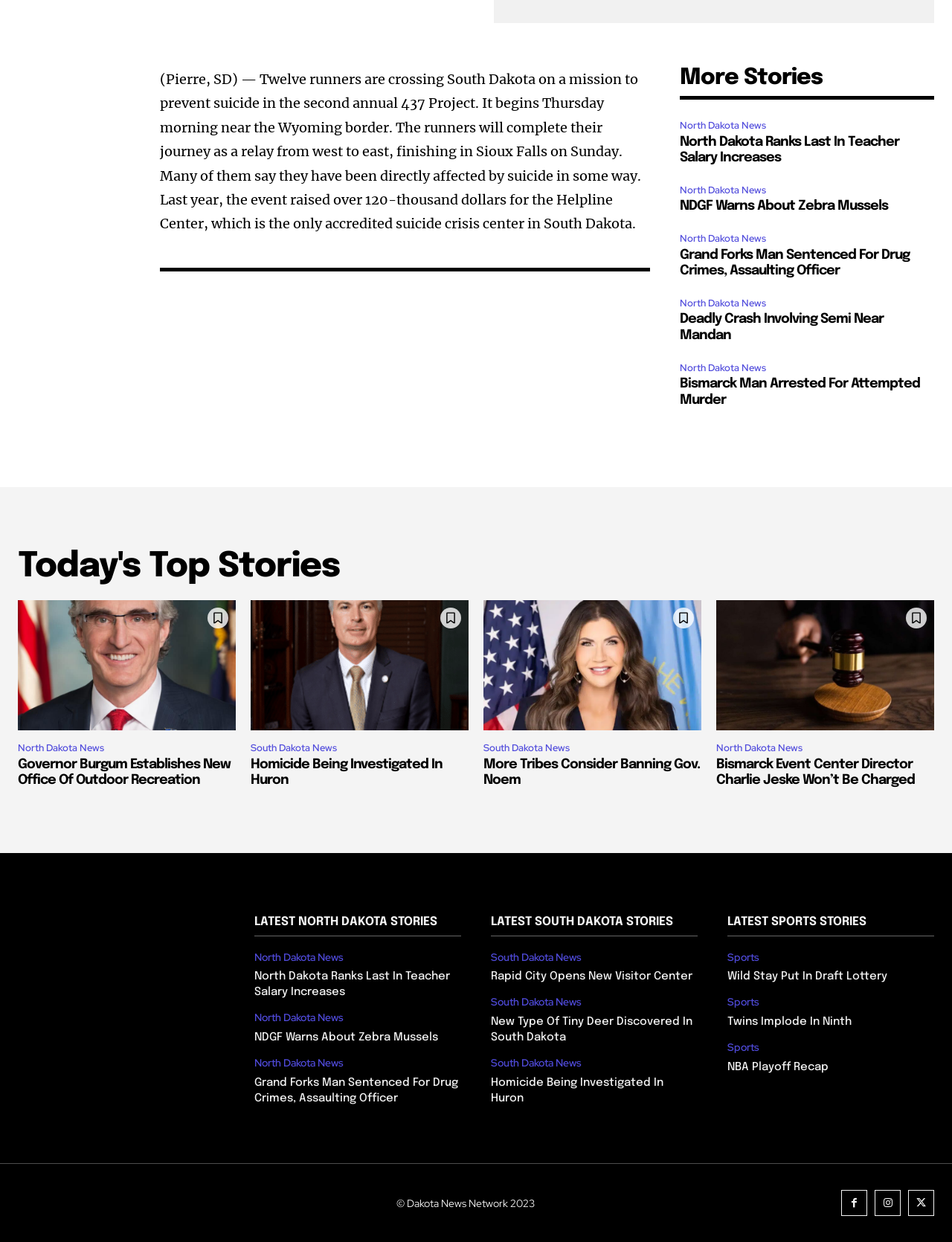Bounding box coordinates are specified in the format (top-left x, top-left y, bottom-right x, bottom-right y). All values are floating point numbers bounded between 0 and 1. Please provide the bounding box coordinate of the region this sentence describes: Twins Implode In Ninth

[0.764, 0.818, 0.895, 0.828]